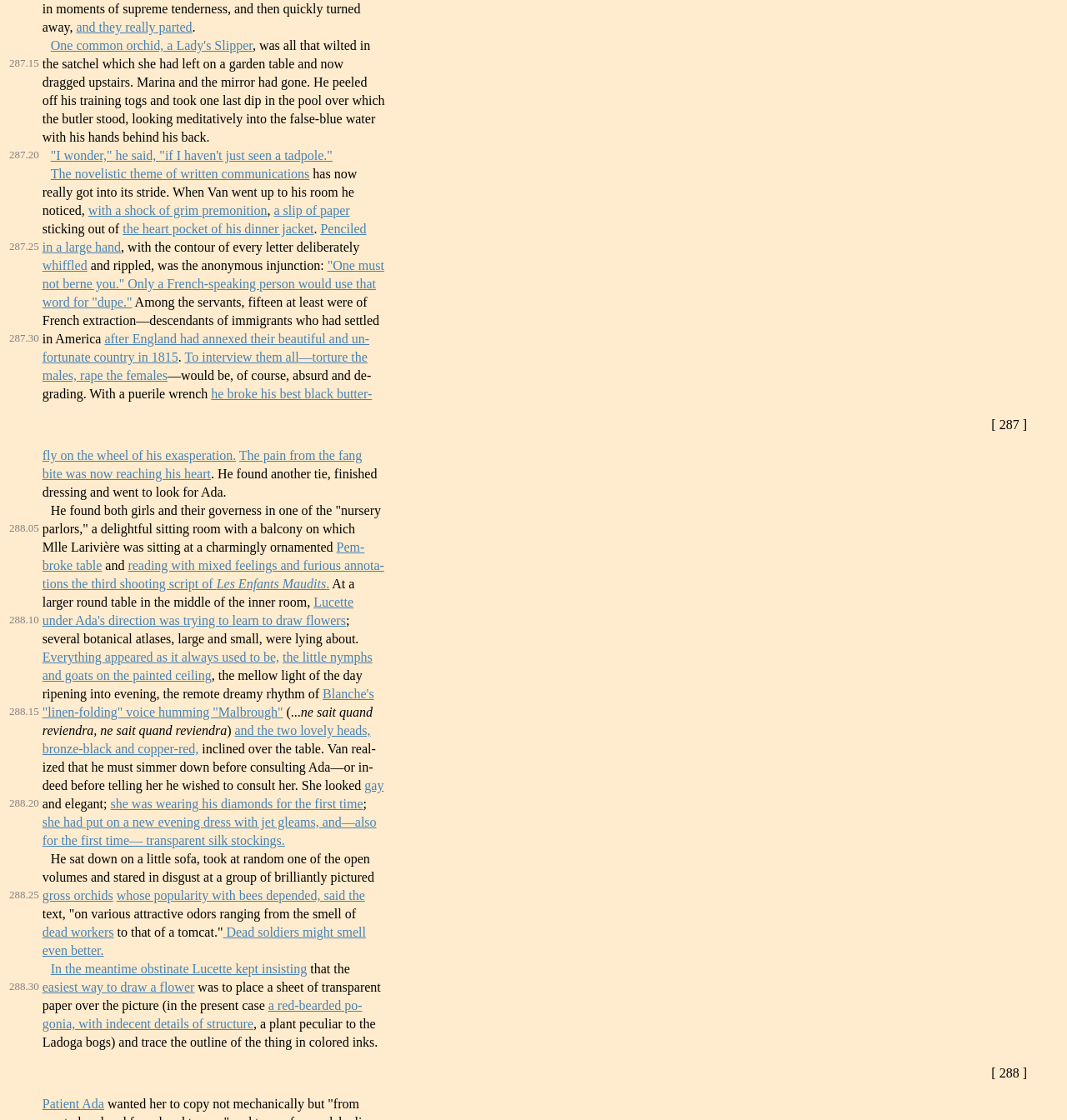What is the object mentioned in the heart pocket of the dinner jacket?
Refer to the image and provide a one-word or short phrase answer.

A slip of paper